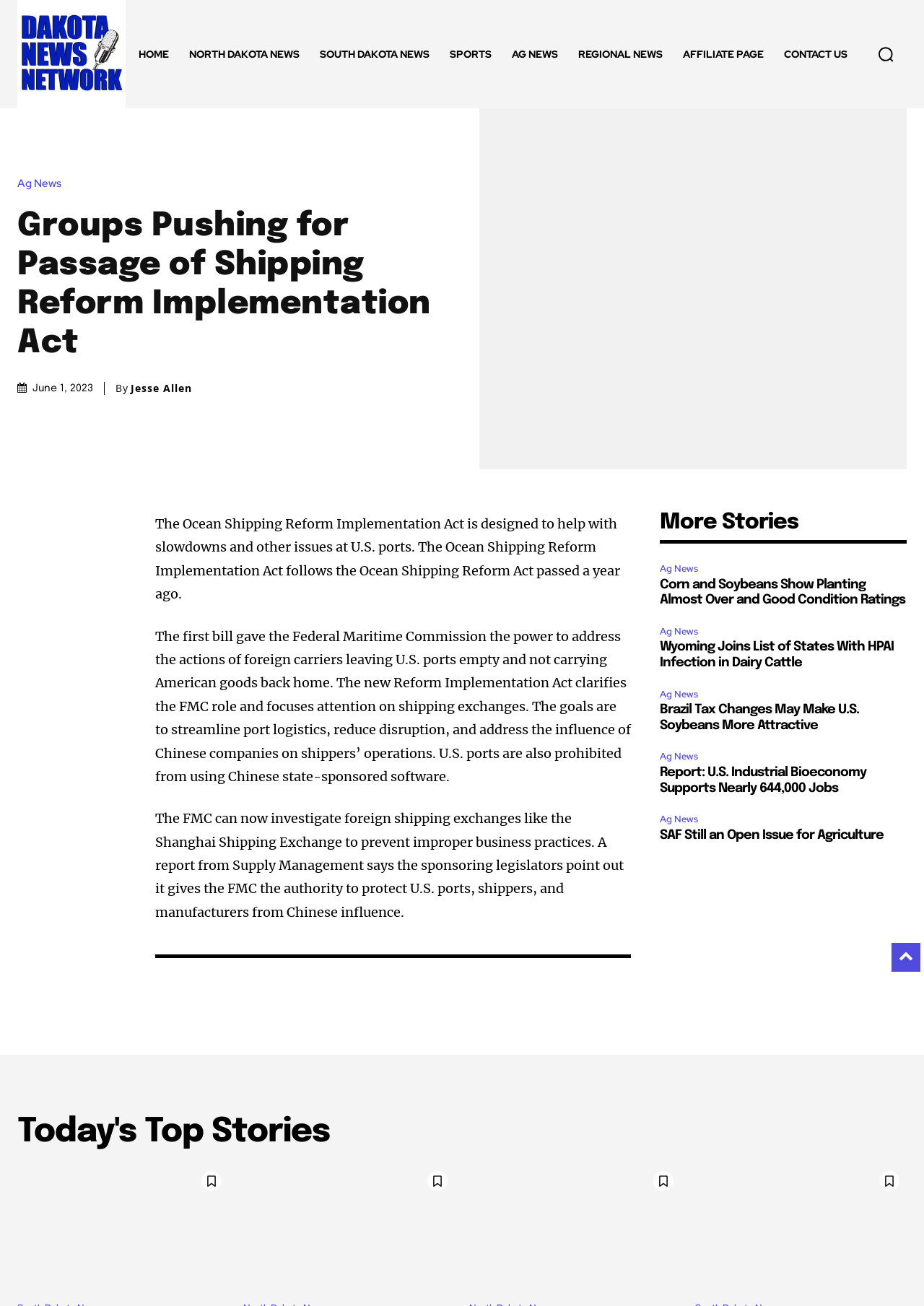Identify the bounding box coordinates of the clickable region to carry out the given instruction: "Click the HOME link".

[0.139, 0.019, 0.194, 0.064]